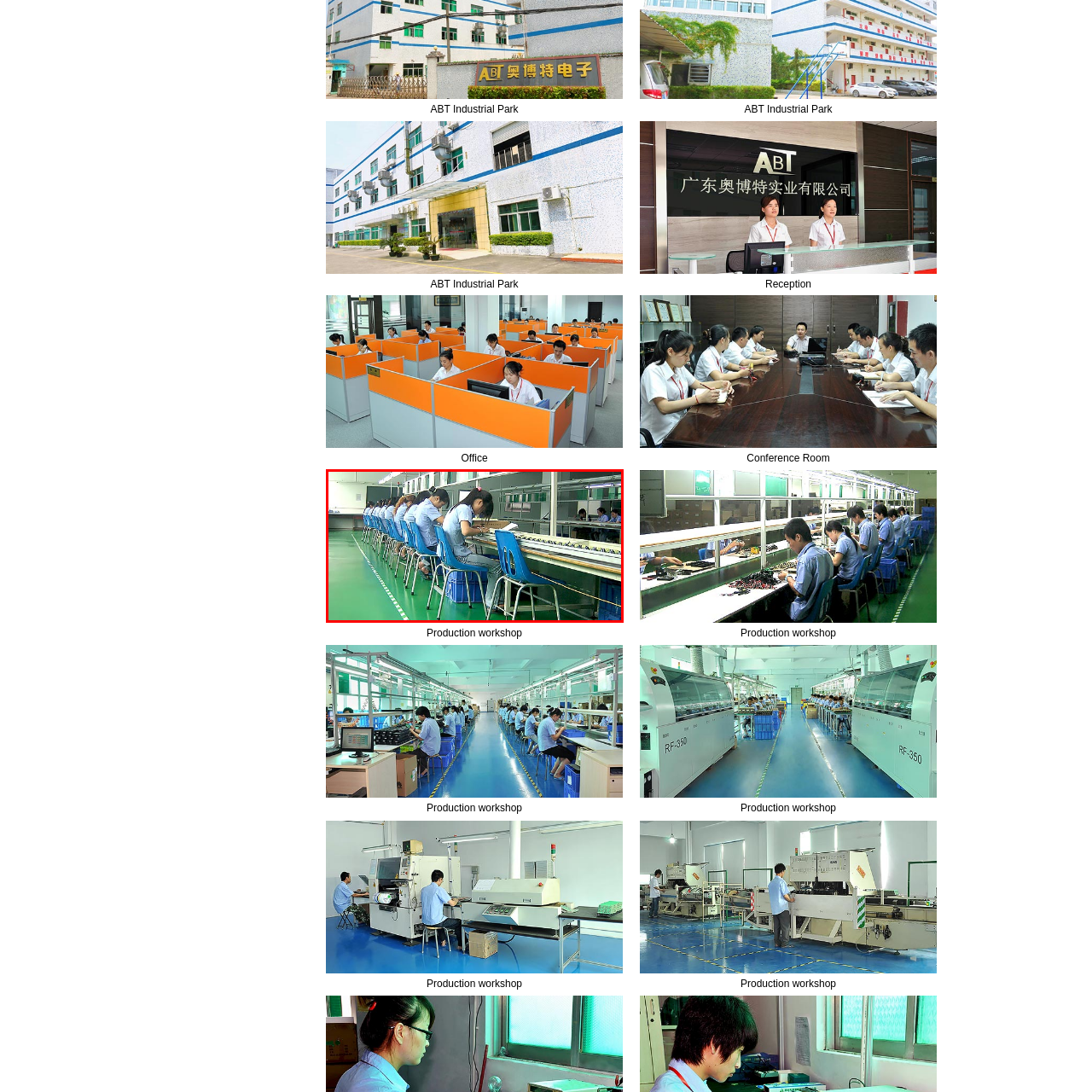Inspect the section within the red border, What type of flooring is in the room? Provide a one-word or one-phrase answer.

Green